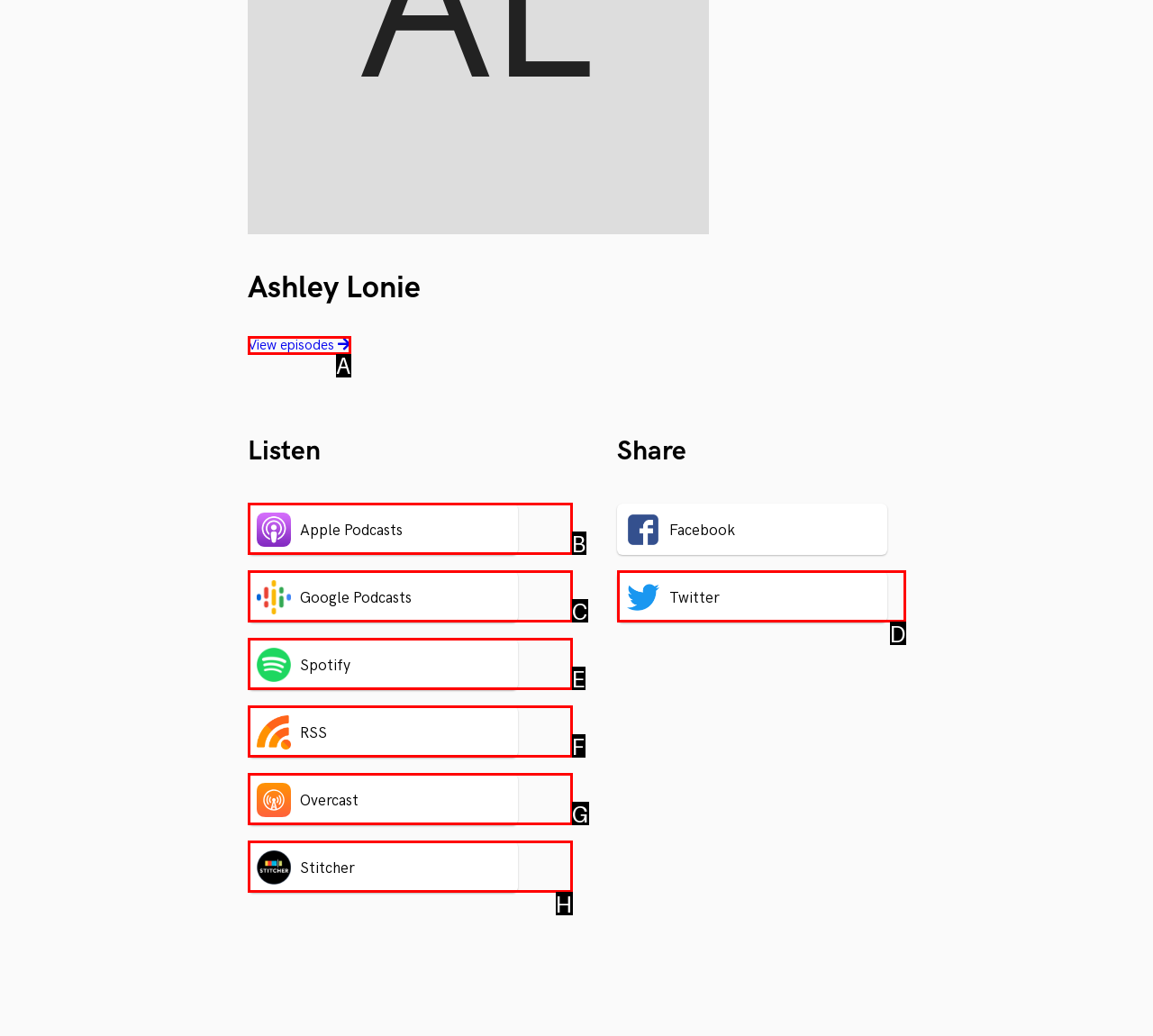Identify the correct option to click in order to complete this task: Read the article by Velislava Georgieva
Answer with the letter of the chosen option directly.

None